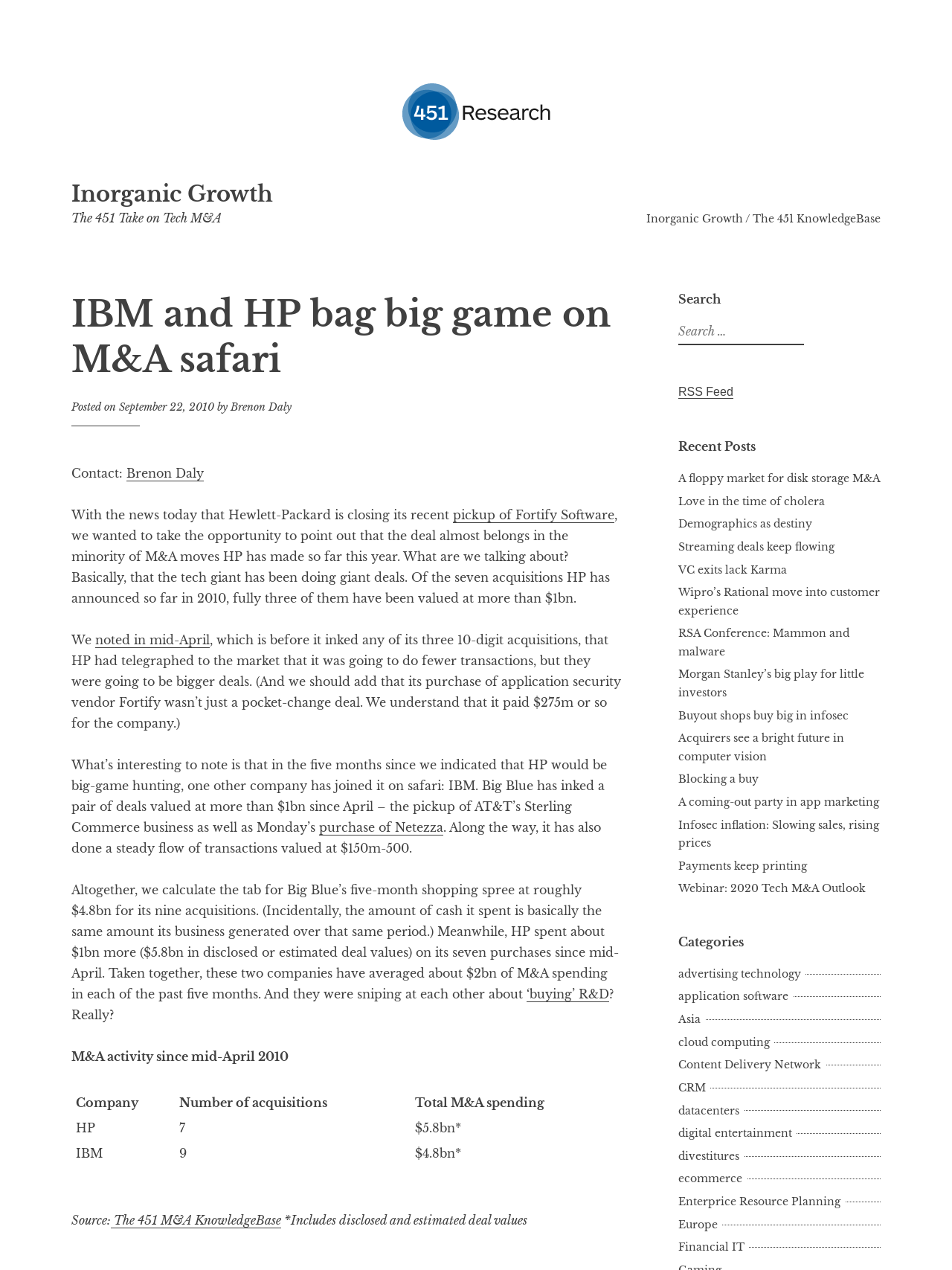Review the image closely and give a comprehensive answer to the question: What is the date of the article?

I found the answer in the 'Posted on' section, which mentions the date of the article as September 22, 2010.